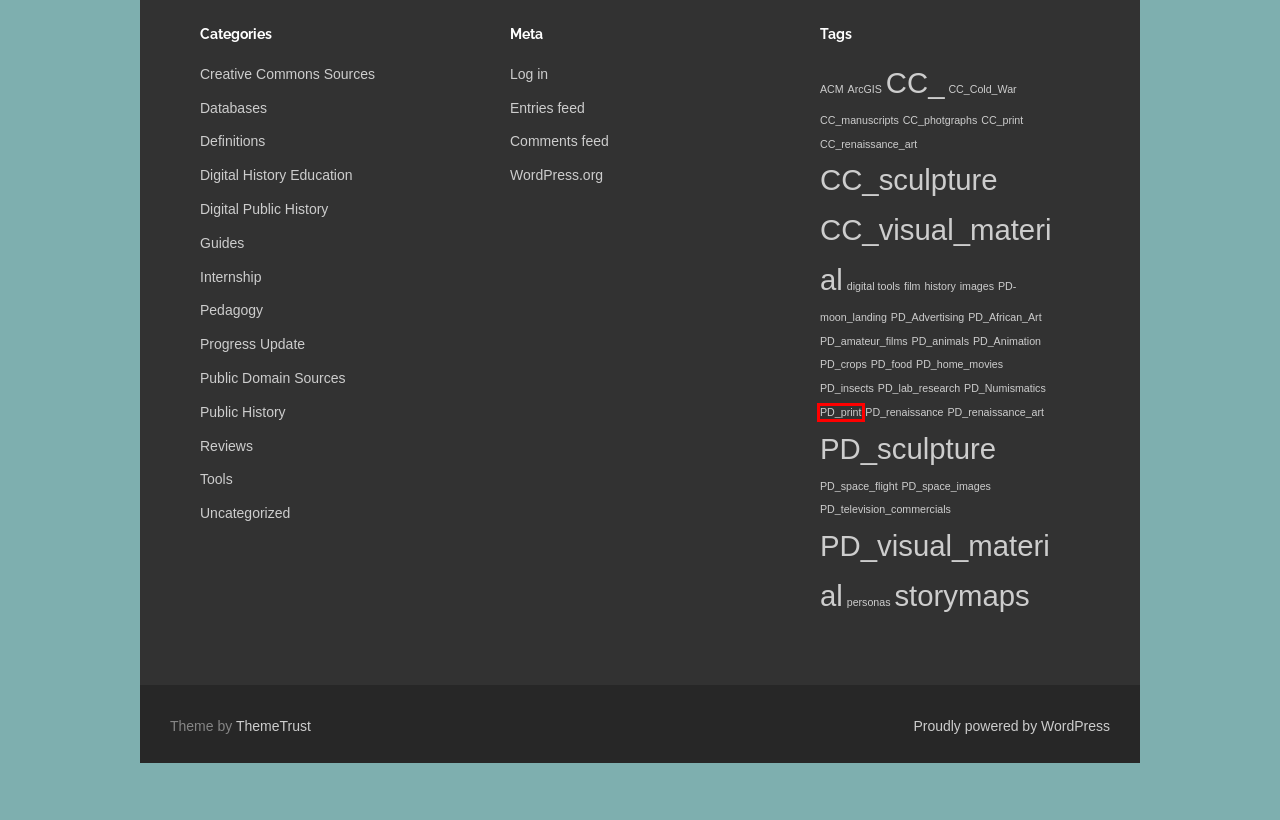Look at the screenshot of a webpage where a red bounding box surrounds a UI element. Your task is to select the best-matching webpage description for the new webpage after you click the element within the bounding box. The available options are:
A. PD_food | Kathy Tucker Carroll
B. Home - ThemeTrust
C. Comments for Kathy Tucker Carroll
D. Digital History Education | Kathy Tucker Carroll
E. Uncategorized | Kathy Tucker Carroll
F. PD_renaissance | Kathy Tucker Carroll
G. PD_print | Kathy Tucker Carroll
H. PD_insects | Kathy Tucker Carroll

G